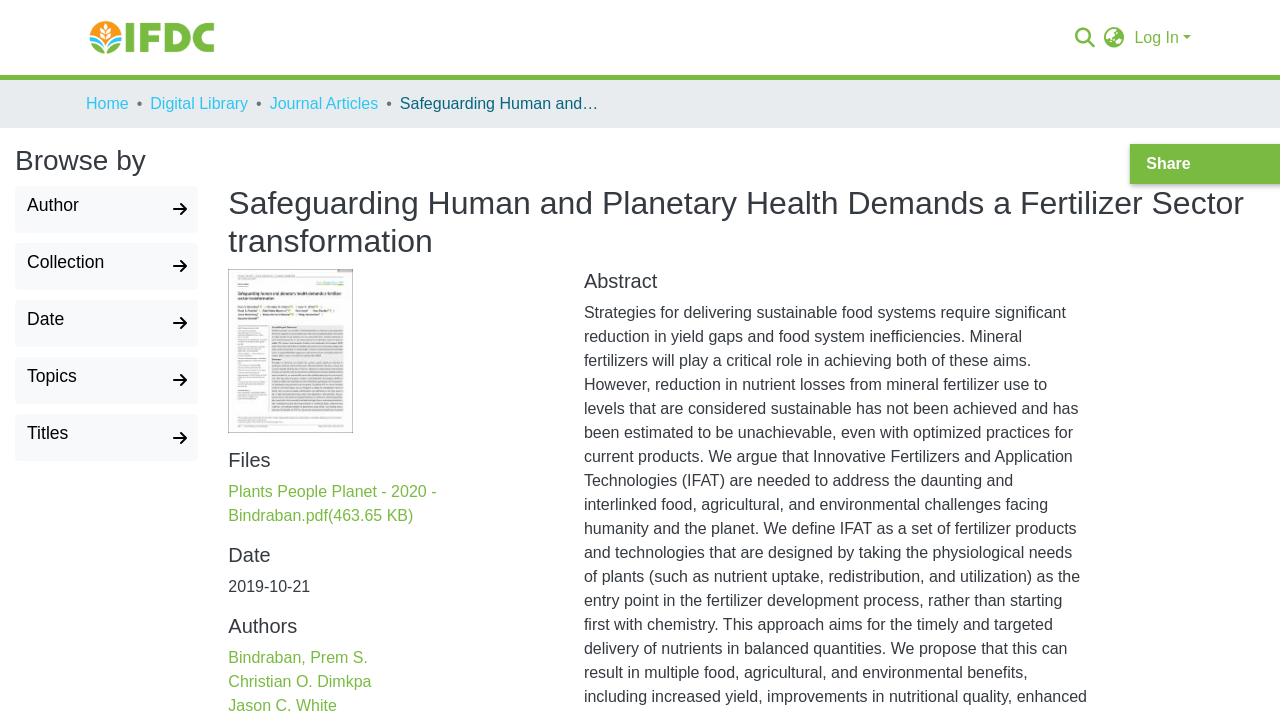What is the title of the journal article?
Using the image as a reference, answer with just one word or a short phrase.

Safeguarding Human and Planetary Health Demands a Fertilizer Sector transformation